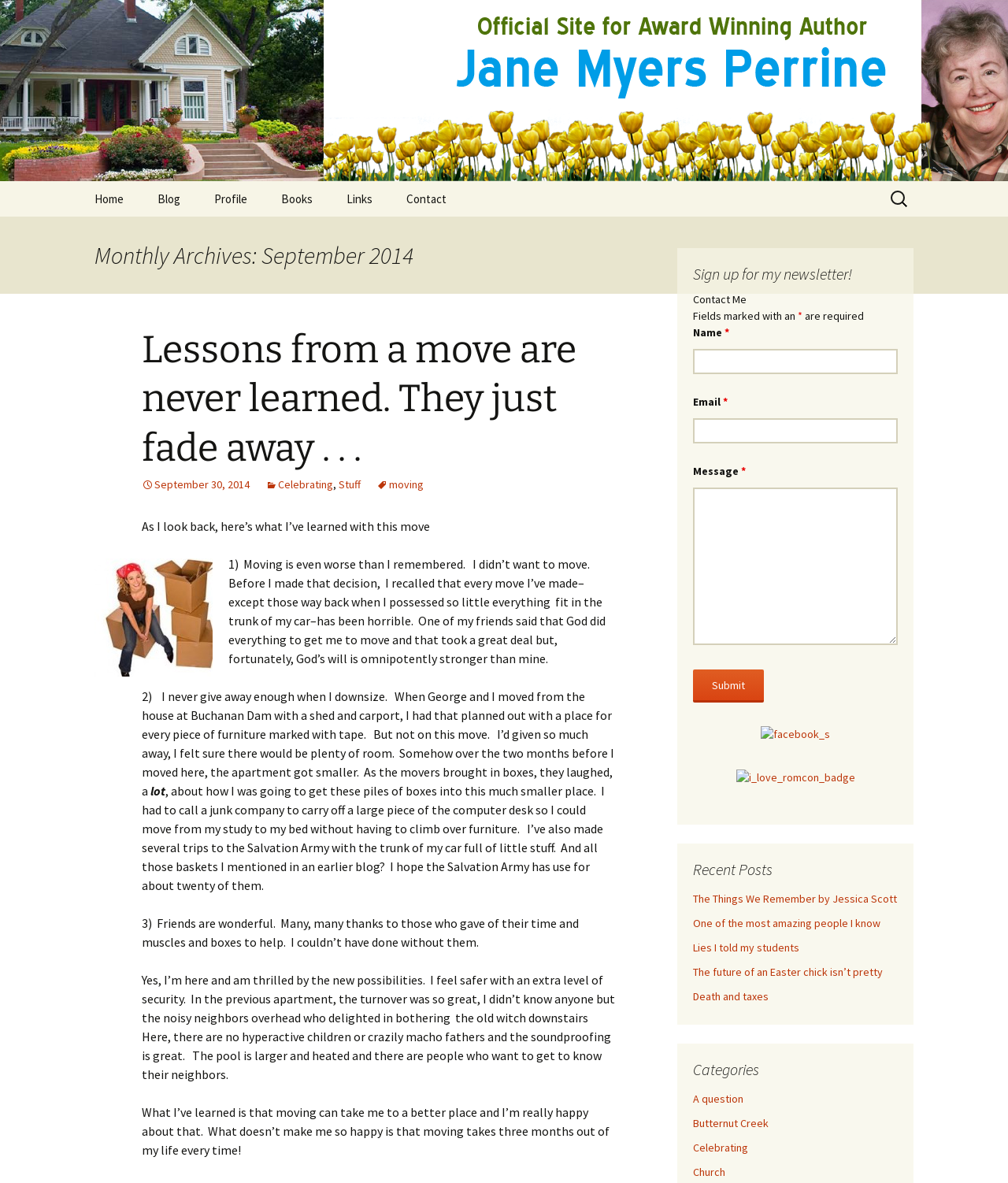Respond with a single word or short phrase to the following question: 
What is the topic of the first blog post?

Moving